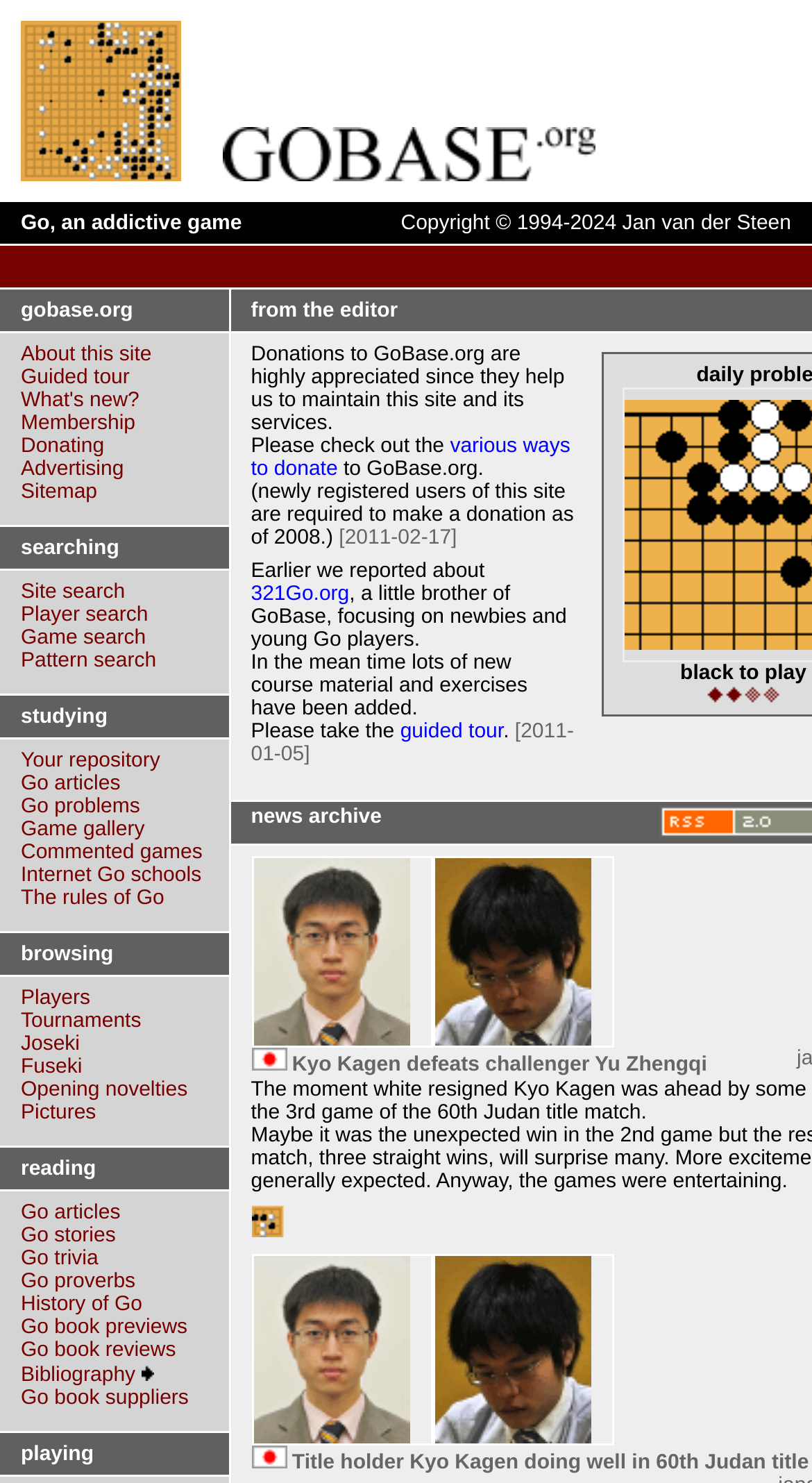Who is the copyright holder of the website?
Using the details from the image, give an elaborate explanation to answer the question.

The copyright information is located at the bottom of the webpage, where it says 'Copyright © 1994-2024 Jan van der Steen'. This indicates that Jan van der Steen is the copyright holder of the website.